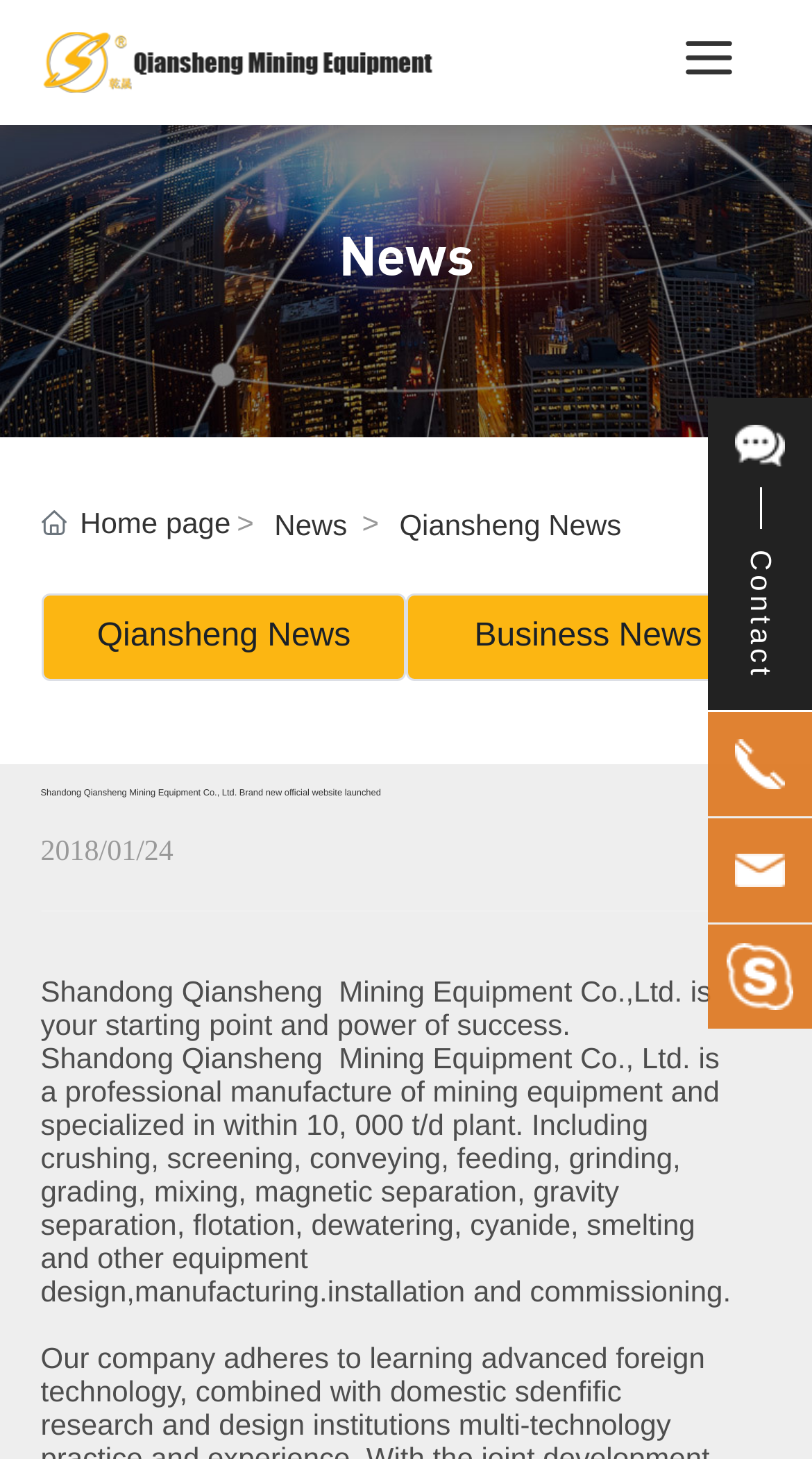What is the company name?
Please provide a single word or phrase in response based on the screenshot.

Shandong Qiansheng Mining Equipment Co., Ltd.